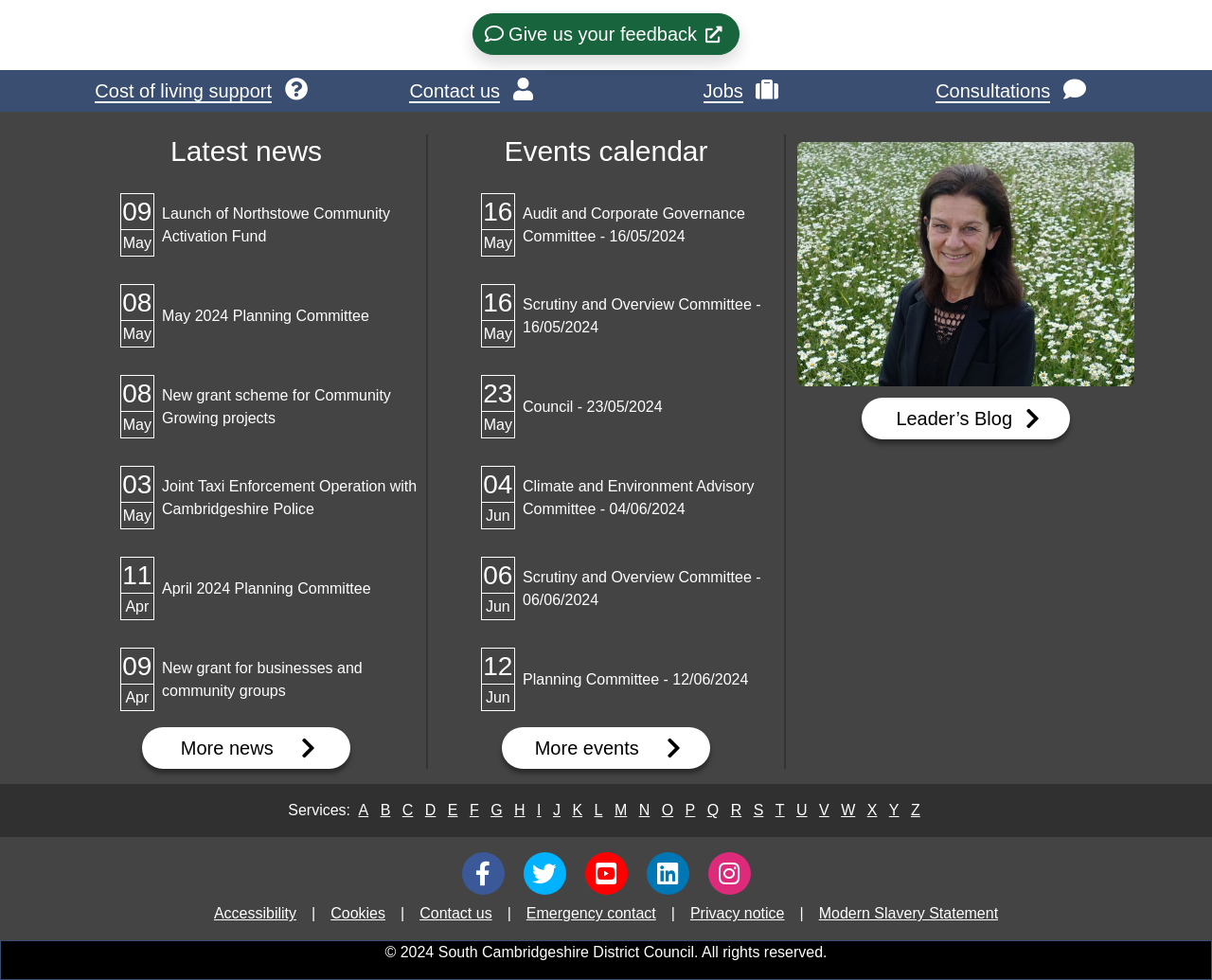Please identify the bounding box coordinates of the area that needs to be clicked to follow this instruction: "click the link in the middle".

None